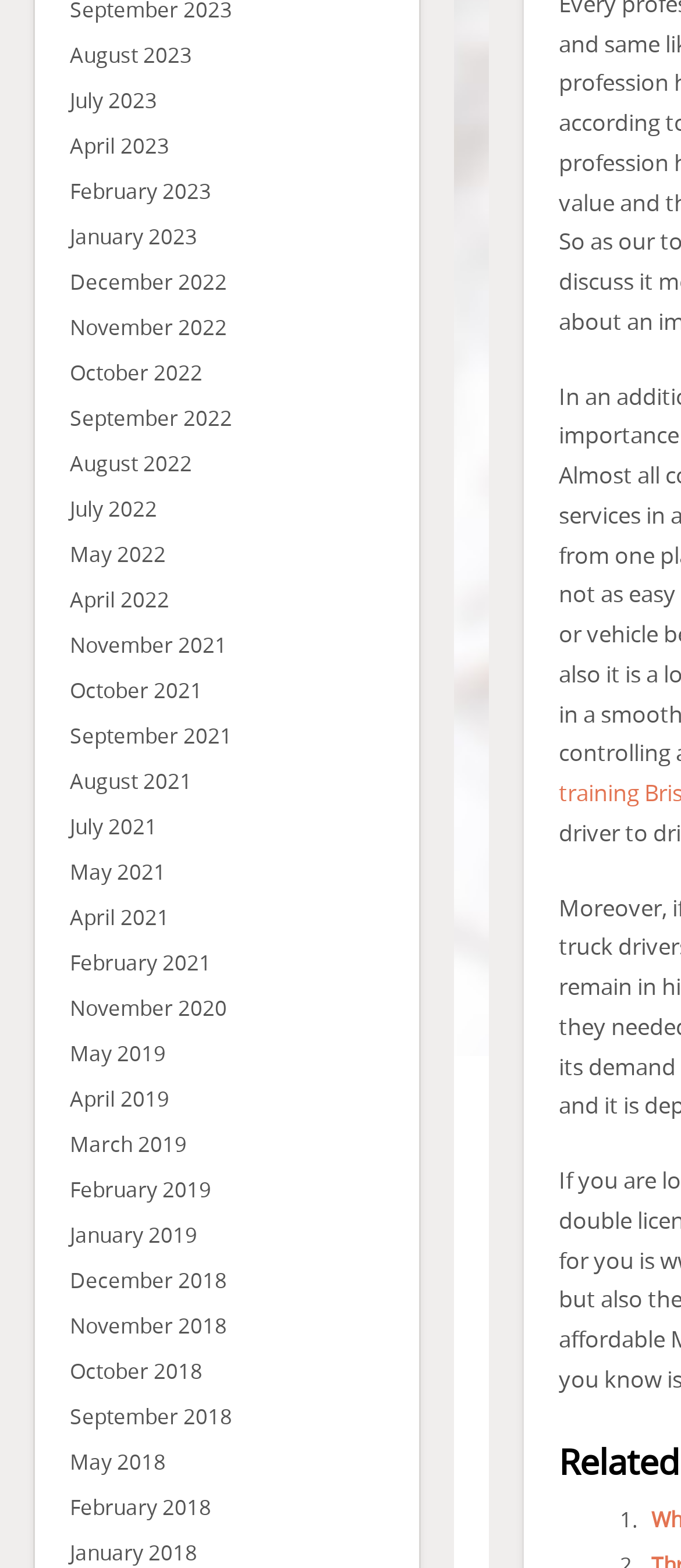Identify the bounding box coordinates of the clickable region necessary to fulfill the following instruction: "View July 2022". The bounding box coordinates should be four float numbers between 0 and 1, i.e., [left, top, right, bottom].

[0.103, 0.315, 0.231, 0.333]